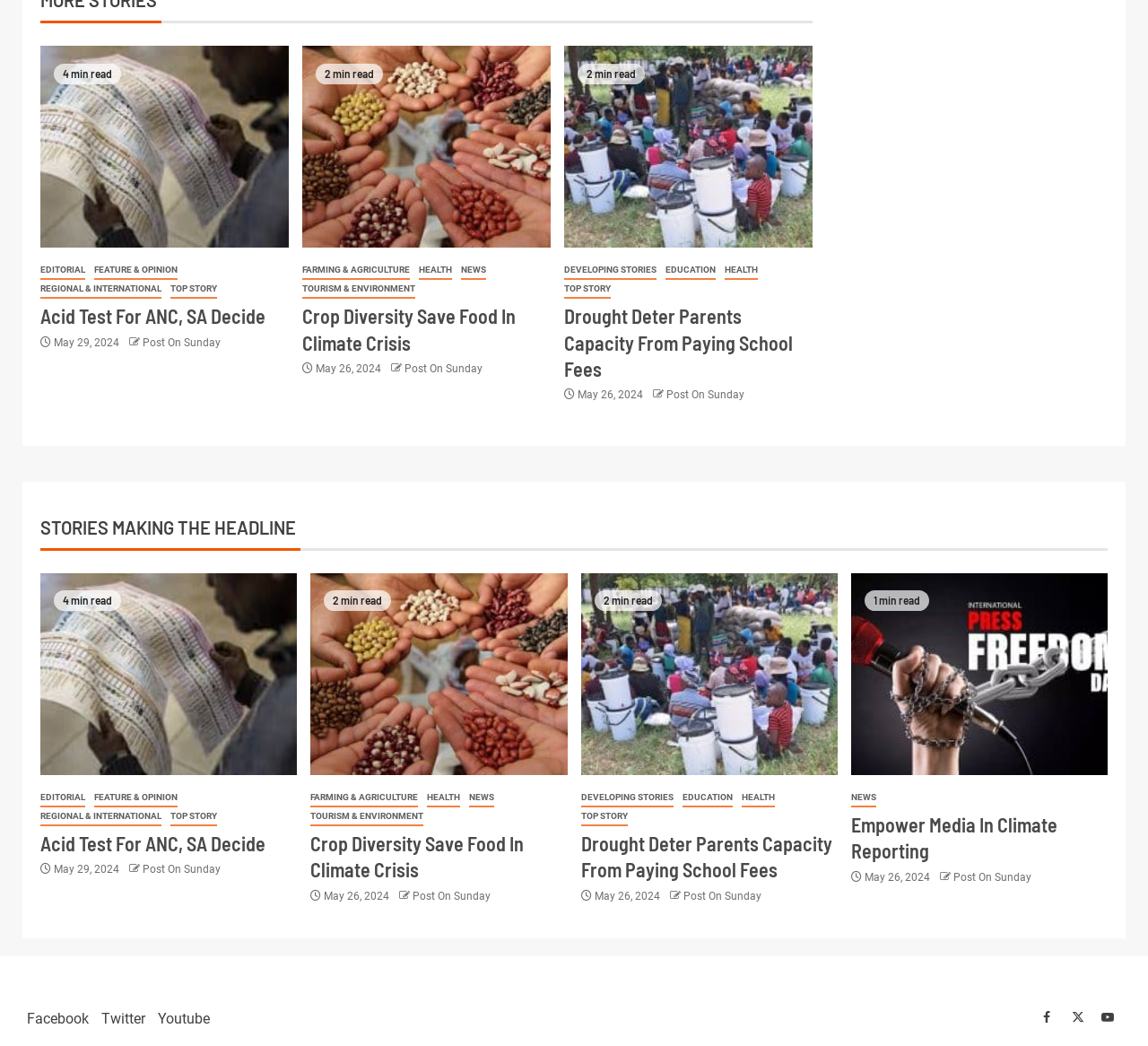Identify the bounding box coordinates of the part that should be clicked to carry out this instruction: "Follow the 'Post On Sunday' link".

[0.124, 0.321, 0.192, 0.333]